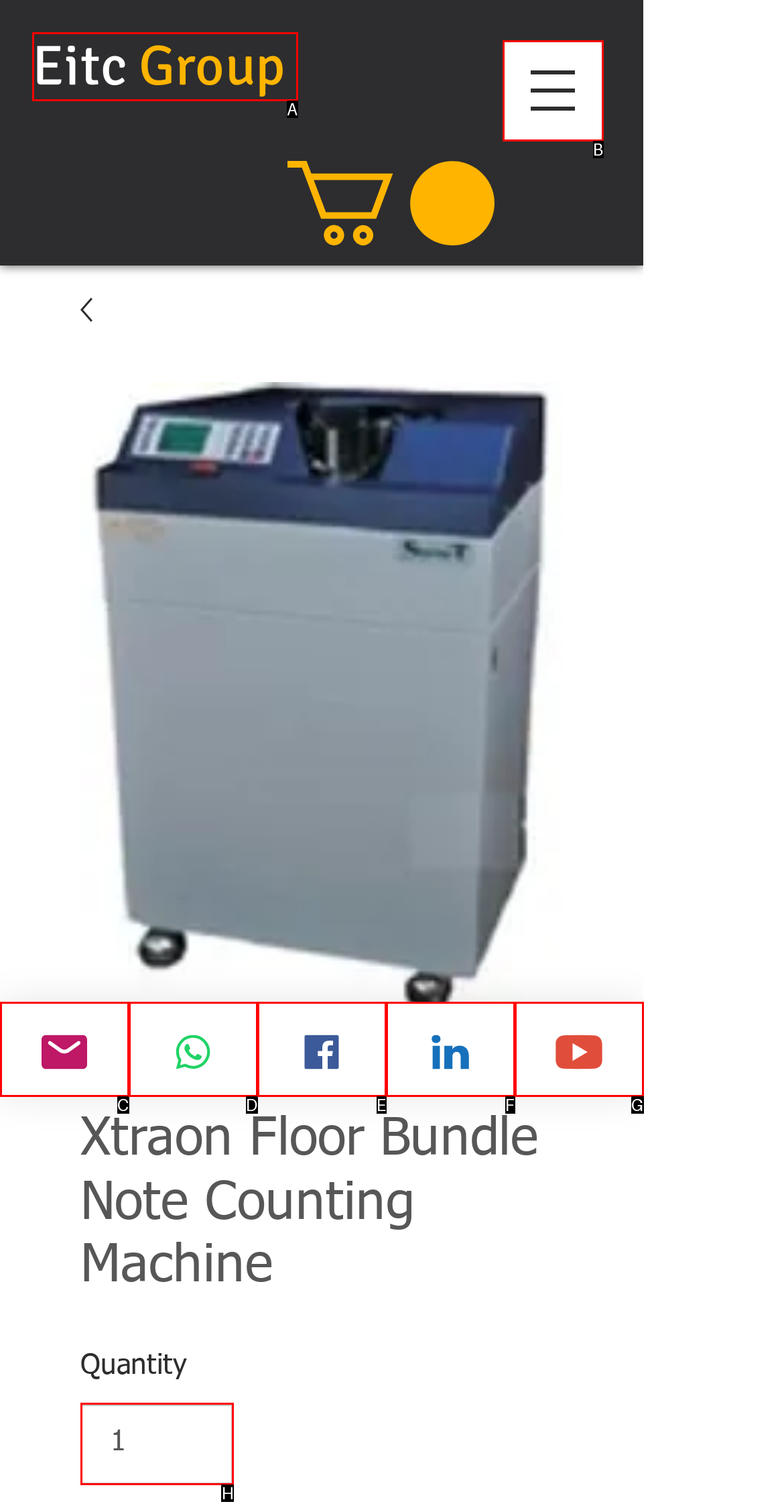Indicate the letter of the UI element that should be clicked to accomplish the task: Change the quantity. Answer with the letter only.

H